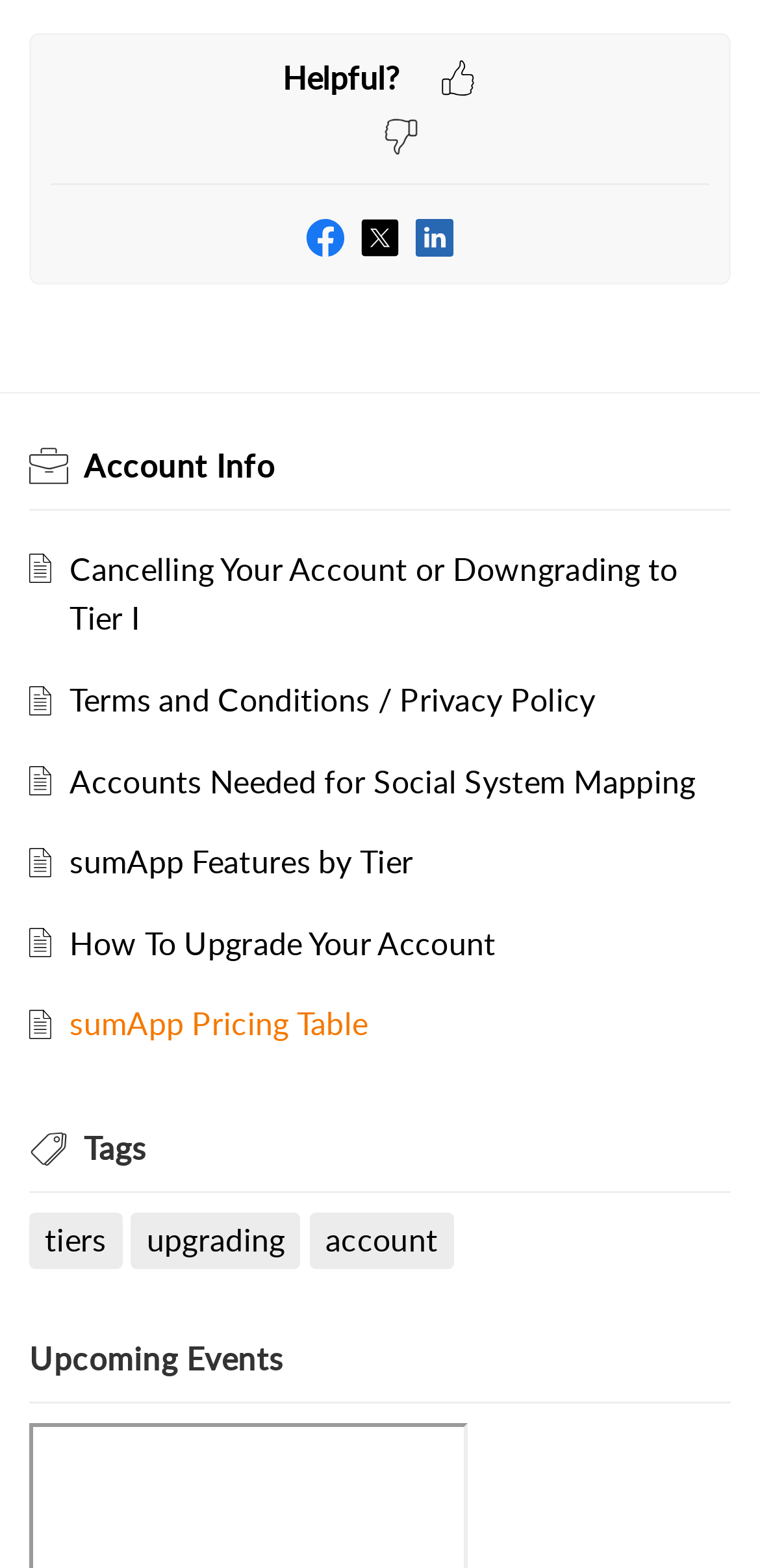Provide the bounding box coordinates of the HTML element this sentence describes: "sumApp Features by Tier".

[0.092, 0.536, 0.544, 0.563]